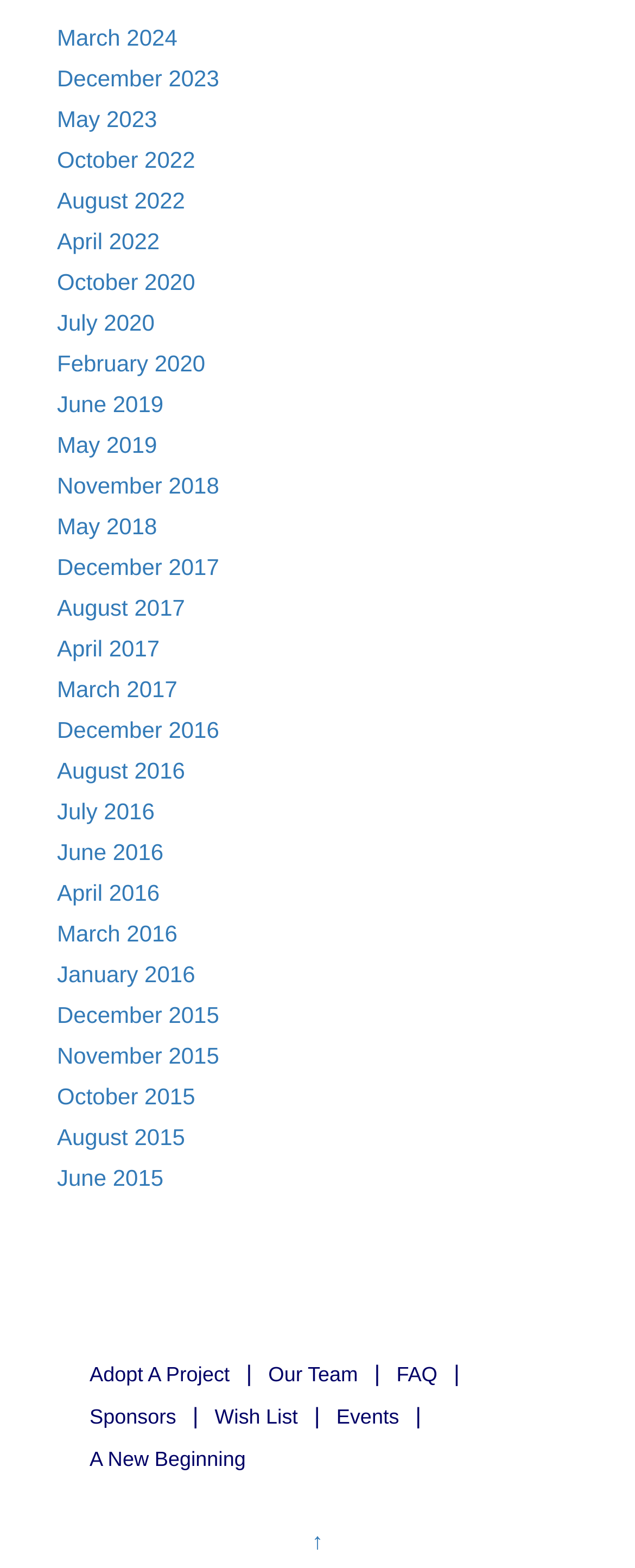Identify the bounding box coordinates of the region I need to click to complete this instruction: "View Our Team".

[0.422, 0.87, 0.564, 0.884]